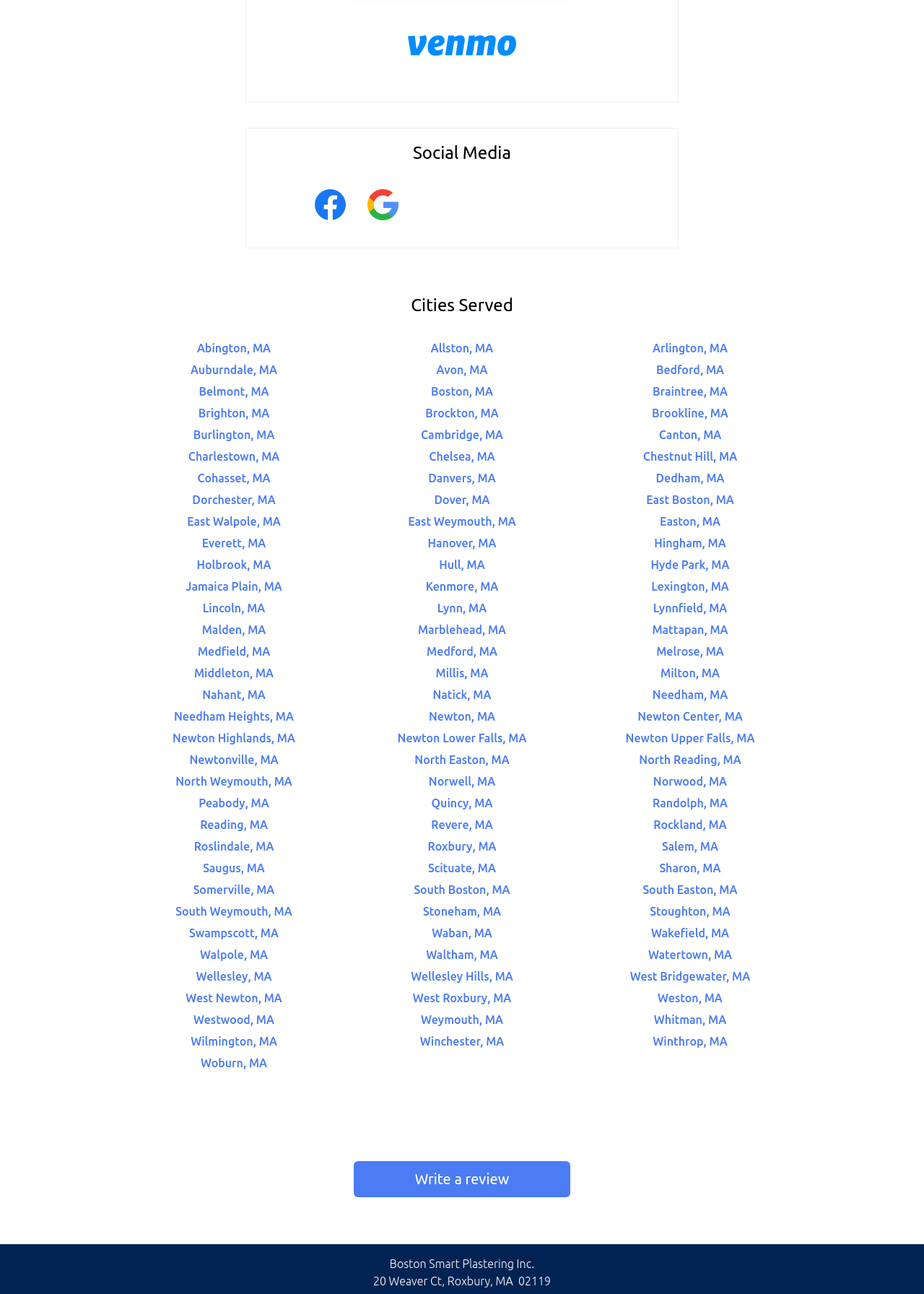Locate the bounding box coordinates of the clickable area needed to fulfill the instruction: "Submit".

None